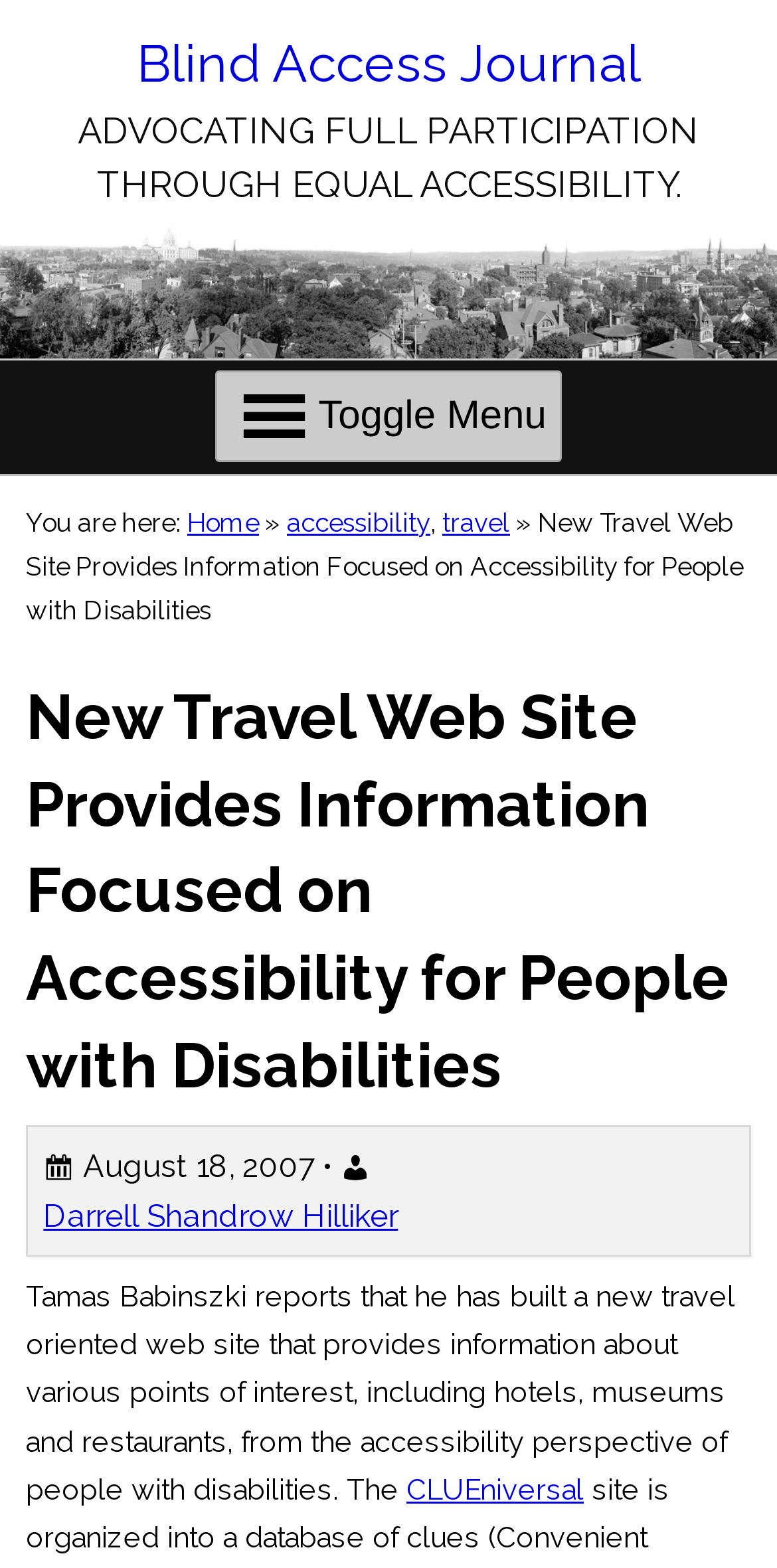Based on the element description "Toggle Menu", predict the bounding box coordinates of the UI element.

[0.277, 0.237, 0.723, 0.295]